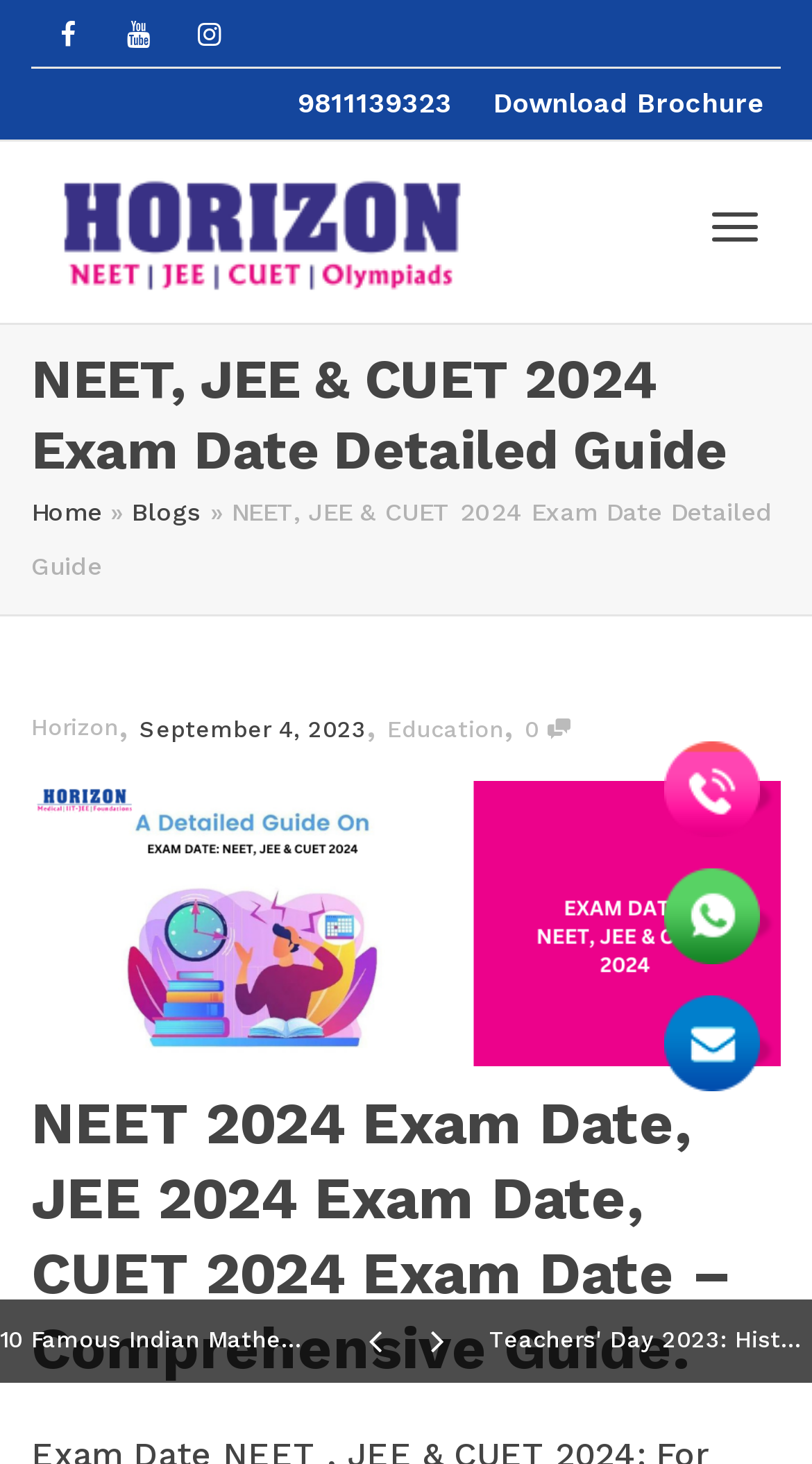Please identify the bounding box coordinates of the element I should click to complete this instruction: 'Go to Home page'. The coordinates should be given as four float numbers between 0 and 1, like this: [left, top, right, bottom].

[0.038, 0.34, 0.126, 0.36]